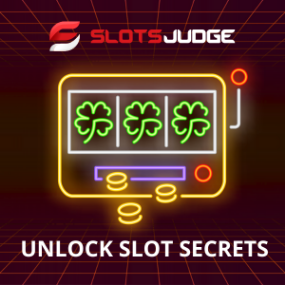Provide a single word or phrase to answer the given question: 
What surrounds the slot machine in the image?

Glowing coins